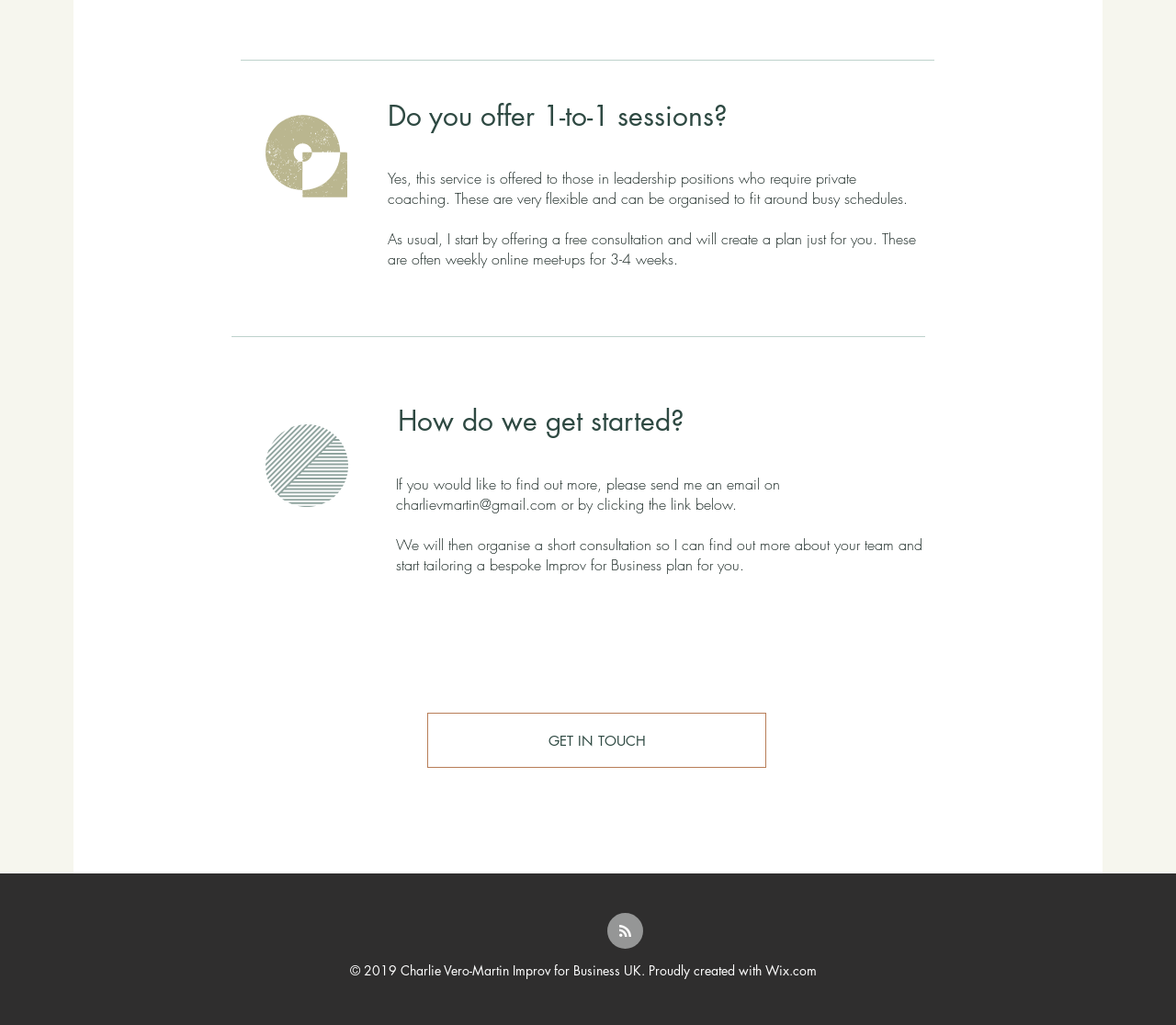How can you get started with Improv for Business?
Refer to the image and give a detailed response to the question.

According to the webpage, to get started with Improv for Business, you can send an email to the provided email address, which is charlievmartin@gmail.com, or click the link below to initiate the process.